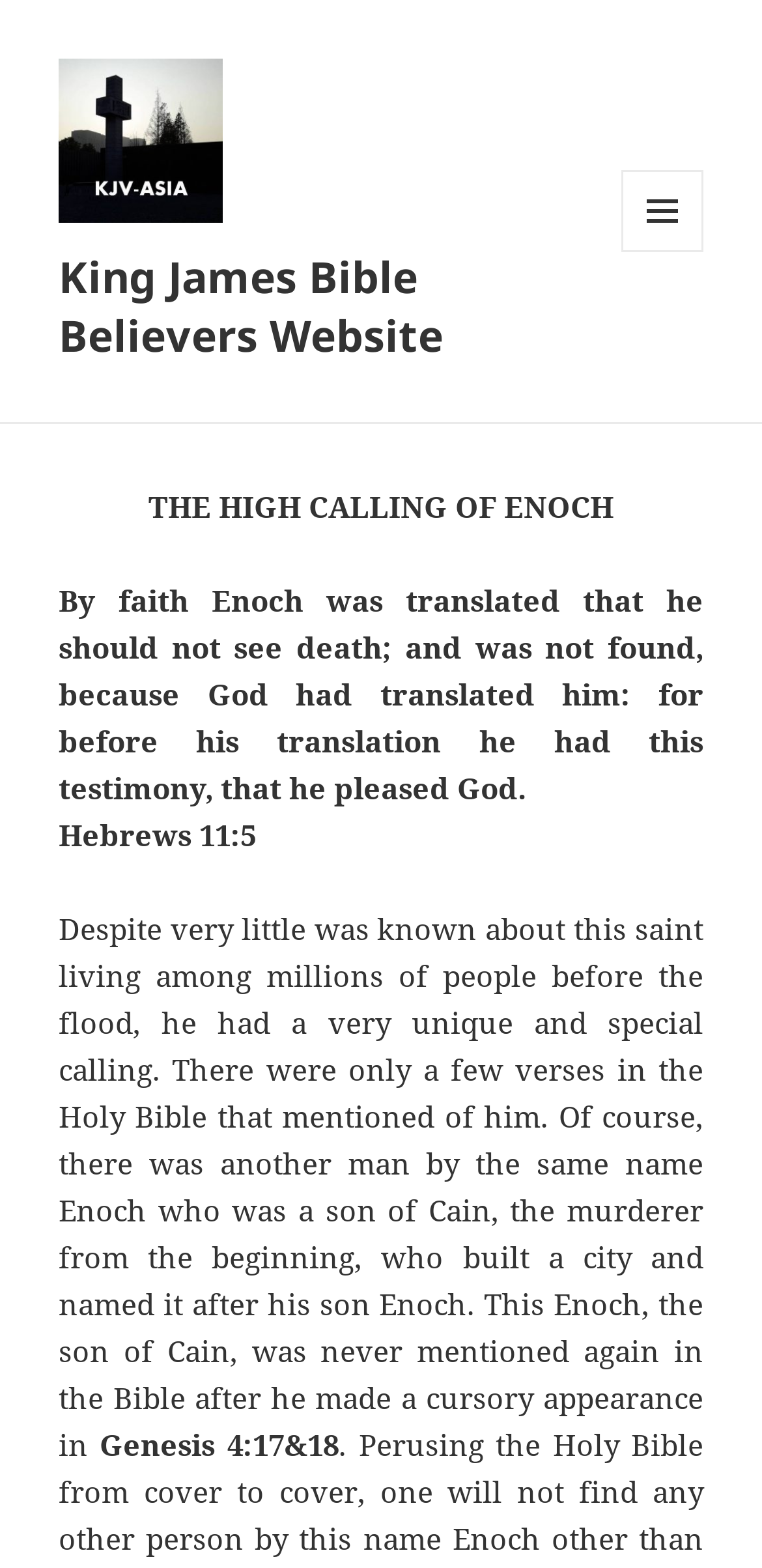Can you find the bounding box coordinates for the UI element given this description: "Menu and widgets"? Provide the coordinates as four float numbers between 0 and 1: [left, top, right, bottom].

[0.815, 0.108, 0.923, 0.161]